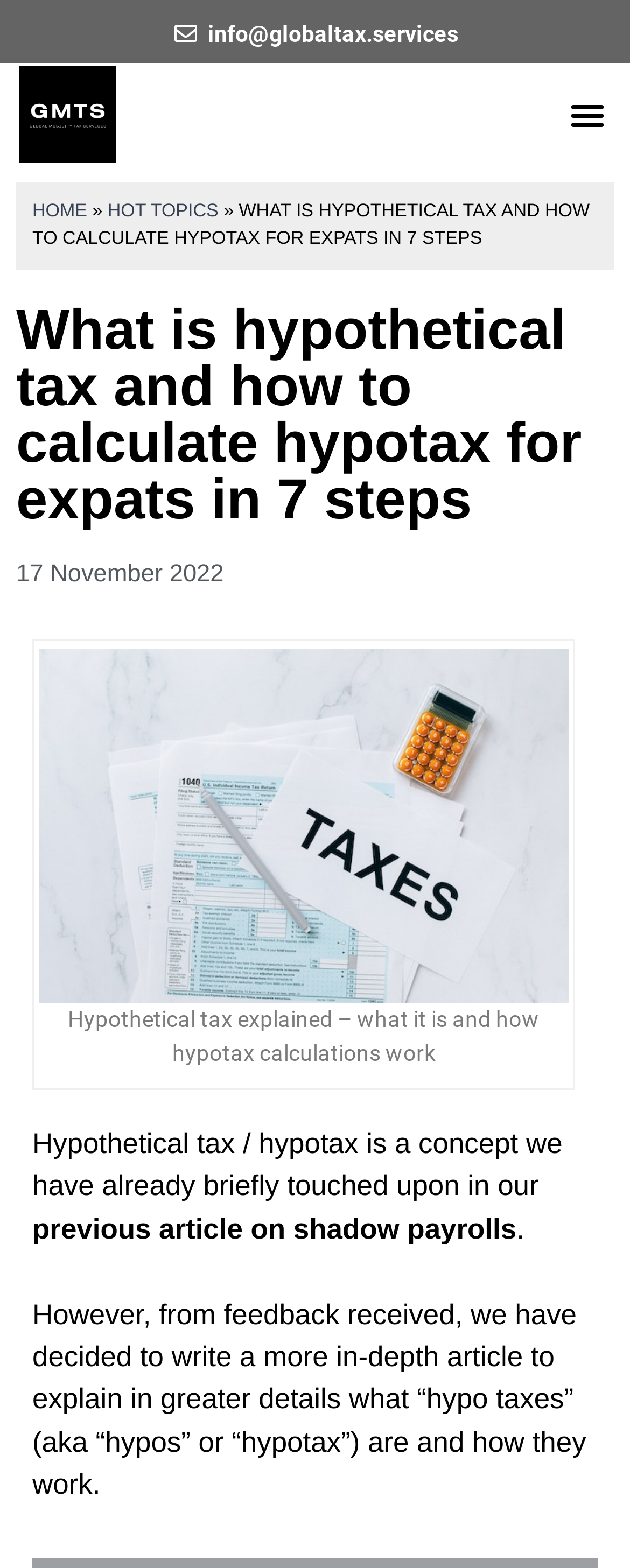Find the bounding box of the UI element described as: "Menu". The bounding box coordinates should be given as four float values between 0 and 1, i.e., [left, top, right, bottom].

[0.89, 0.056, 0.974, 0.09]